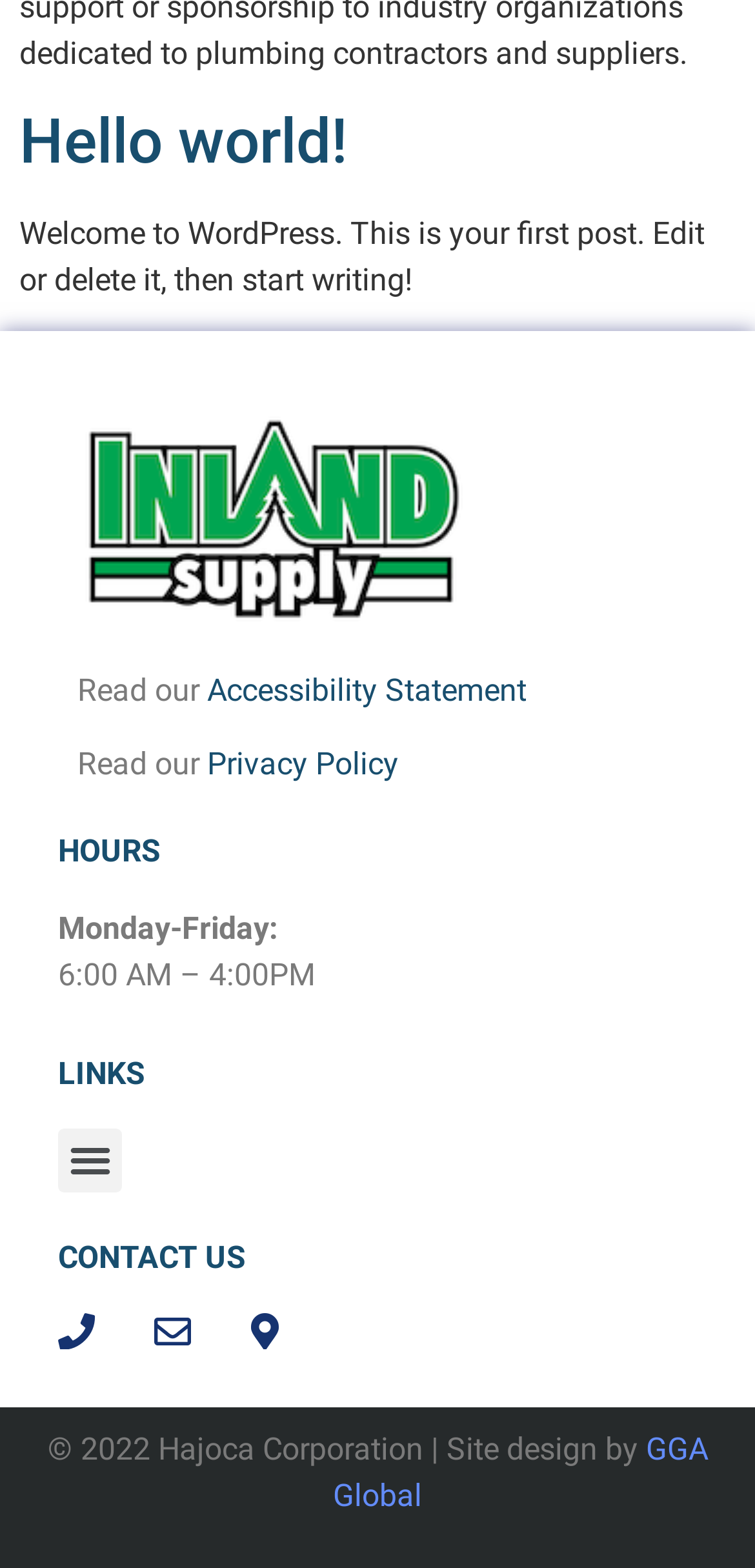Find the UI element described as: "Menu" and predict its bounding box coordinates. Ensure the coordinates are four float numbers between 0 and 1, [left, top, right, bottom].

[0.077, 0.719, 0.162, 0.76]